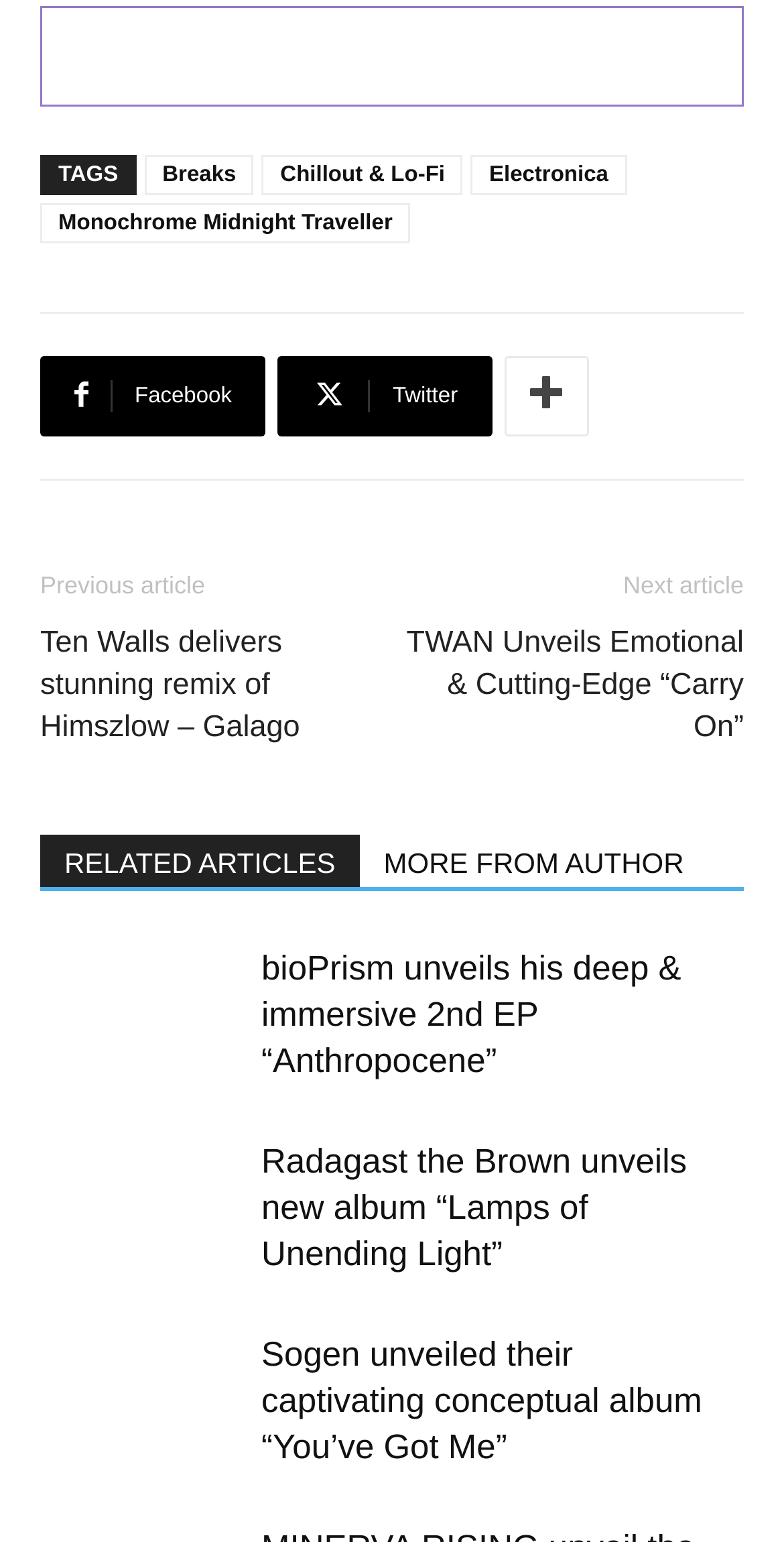Identify the bounding box coordinates for the UI element described as follows: "RELATED ARTICLES". Ensure the coordinates are four float numbers between 0 and 1, formatted as [left, top, right, bottom].

[0.051, 0.541, 0.459, 0.575]